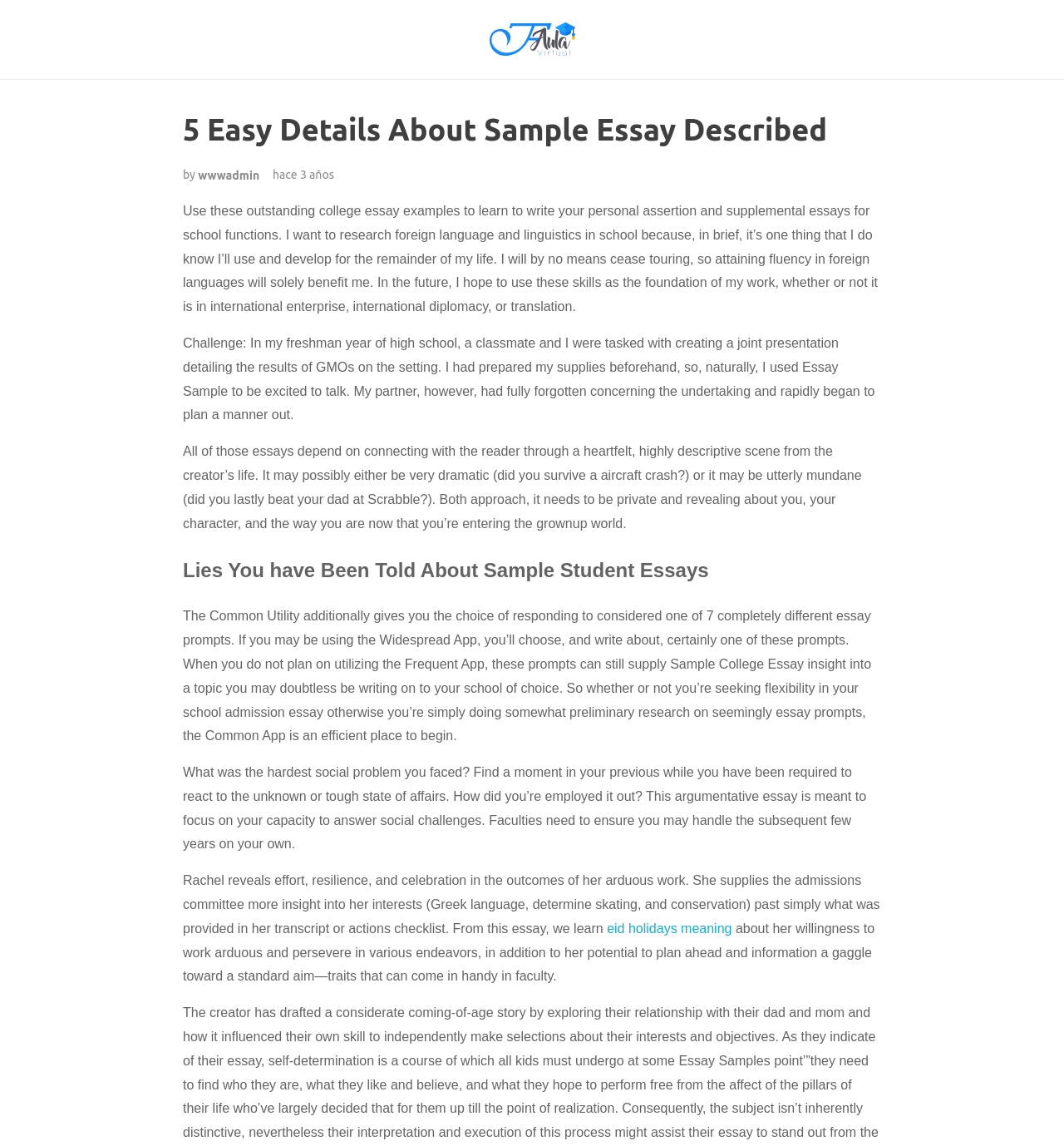What is Rachel's personality trait mentioned in the essay?
Based on the image, answer the question with a single word or brief phrase.

Willingness to work hard